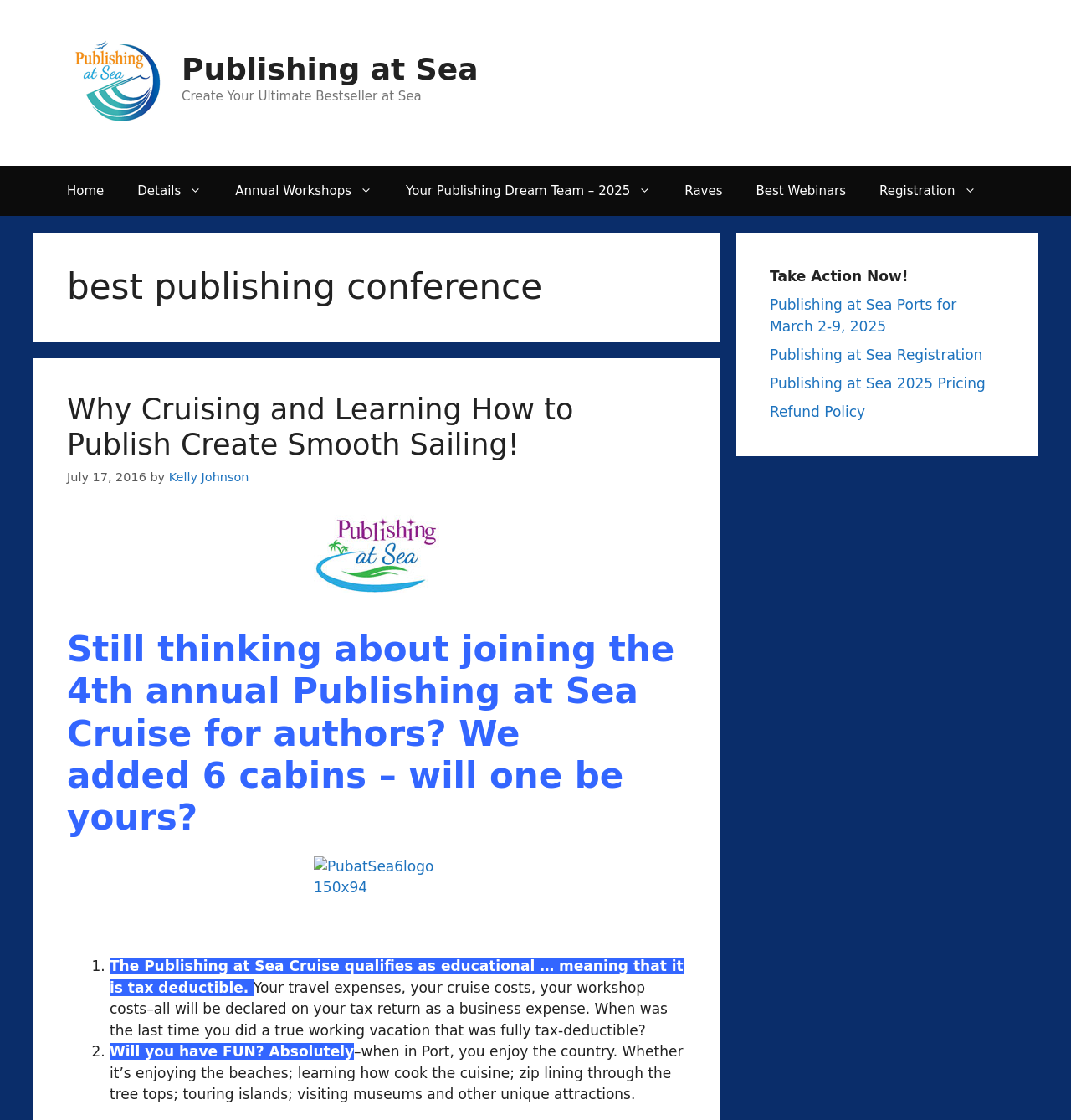Use the details in the image to answer the question thoroughly: 
Who is the author of the article?

The author of the article can be found in the link 'Kelly Johnson' with bounding box coordinates [0.158, 0.42, 0.232, 0.432] which is next to the StaticText 'by' with bounding box coordinates [0.14, 0.42, 0.158, 0.432].